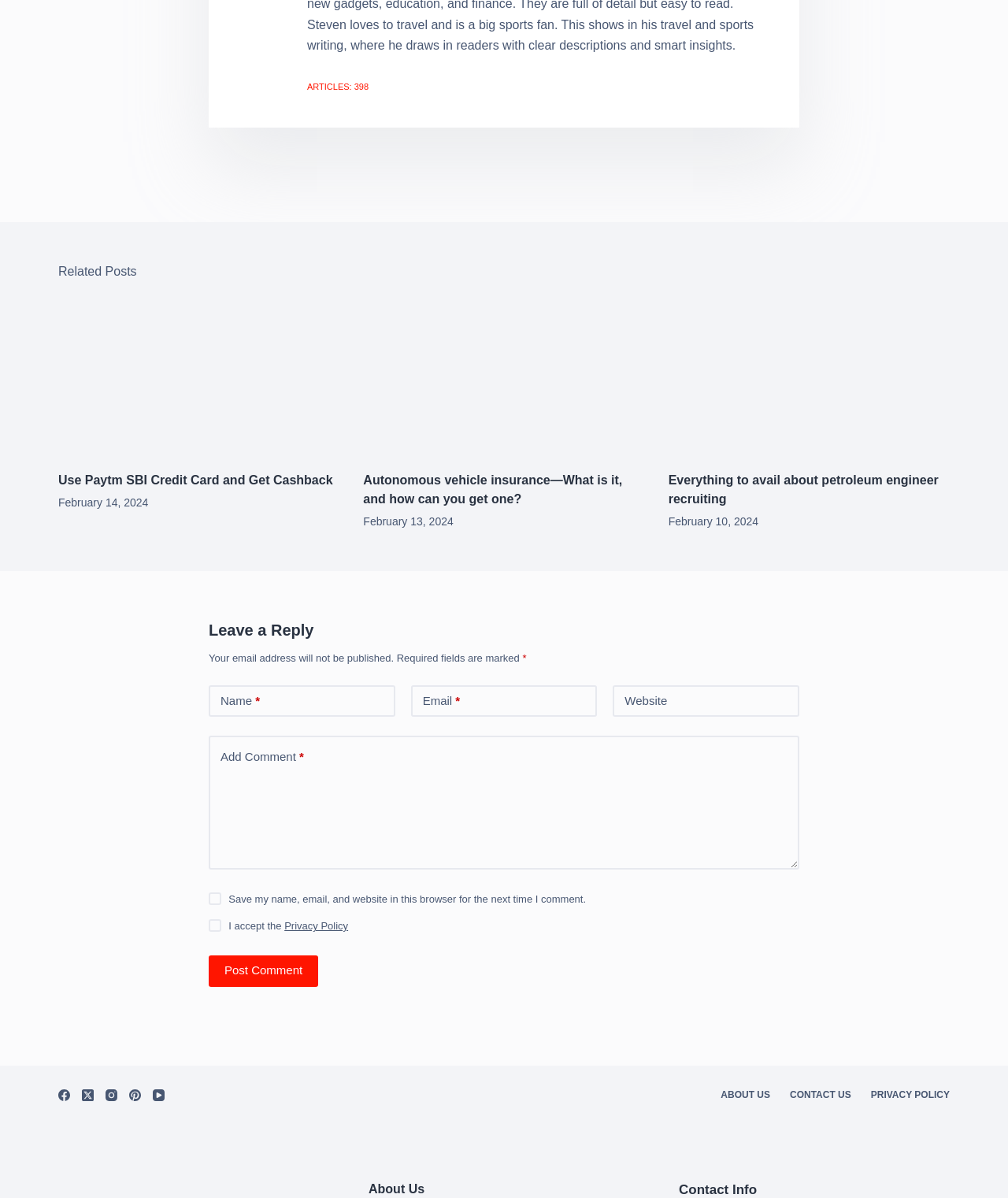Using the given description, provide the bounding box coordinates formatted as (top-left x, top-left y, bottom-right x, bottom-right y), with all values being floating point numbers between 0 and 1. Description: parent_node: Add Comment name="comment"

[0.207, 0.614, 0.793, 0.726]